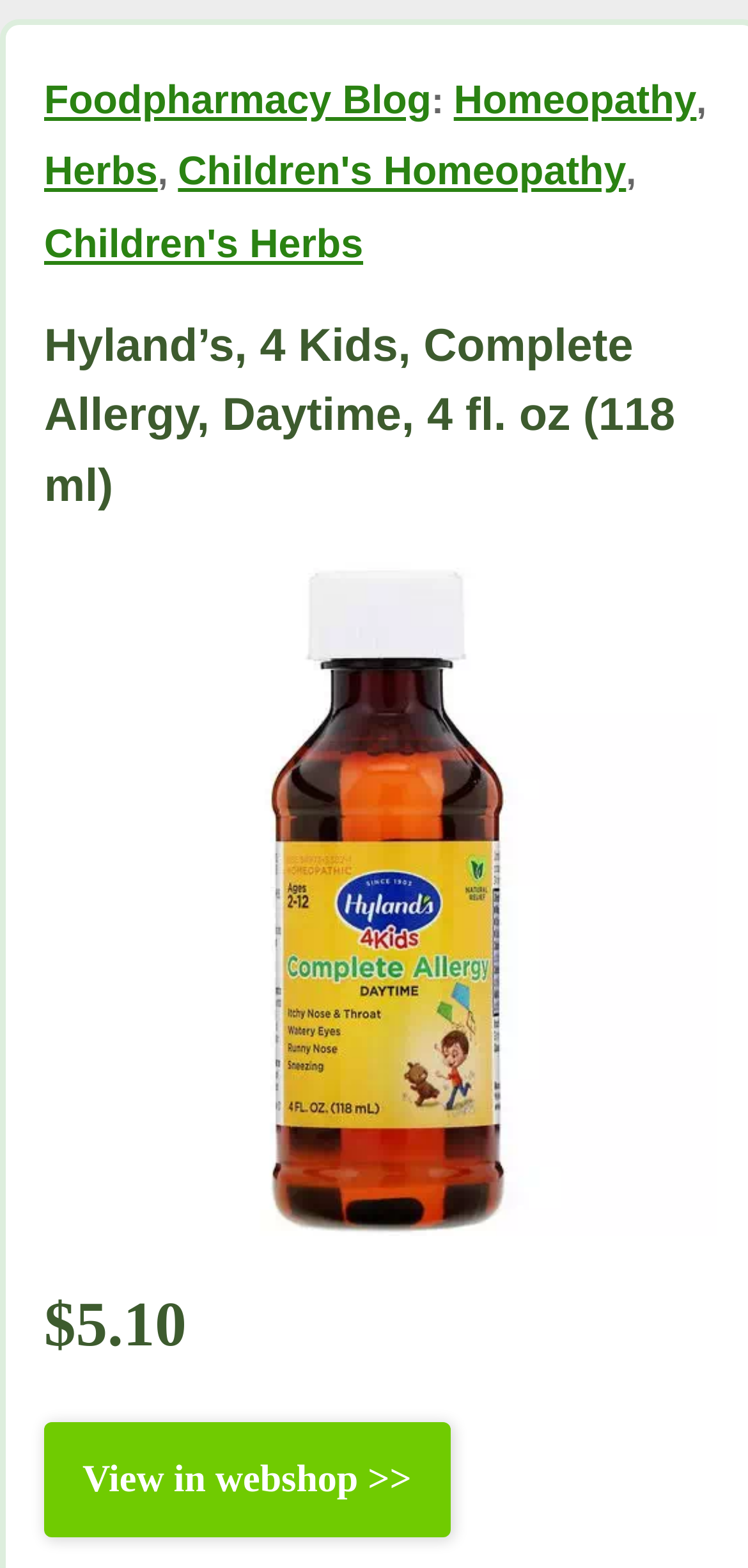Can you determine the main header of this webpage?

Hyland’s, 4 Kids, Complete Allergy, Daytime, 4 fl. oz (118 ml)